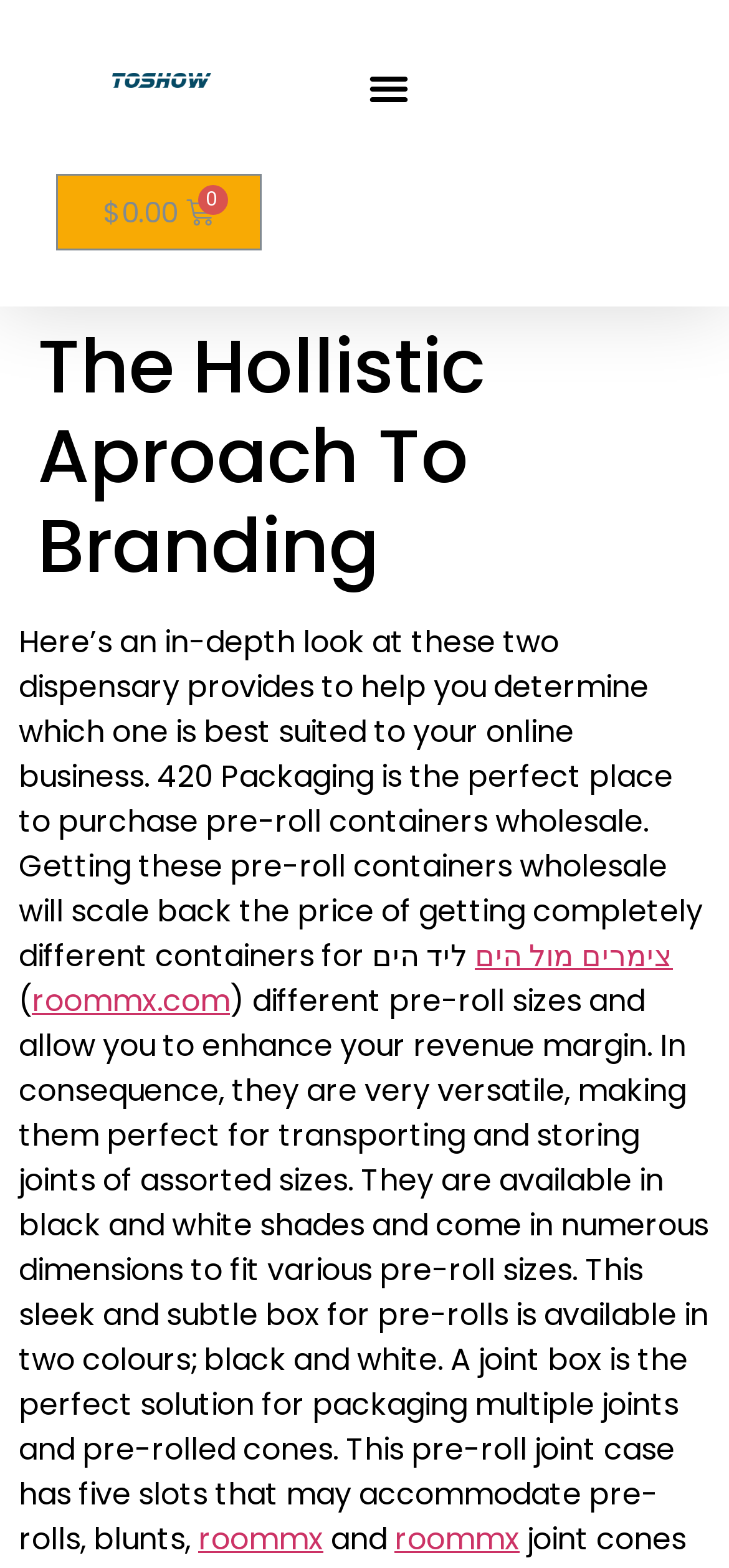What is the purpose of 420 Packaging?
Using the image as a reference, deliver a detailed and thorough answer to the question.

Based on the webpage content, 420 Packaging is mentioned as the perfect place to purchase pre-roll containers wholesale, which suggests that its purpose is to provide a platform for businesses to buy these containers in bulk.